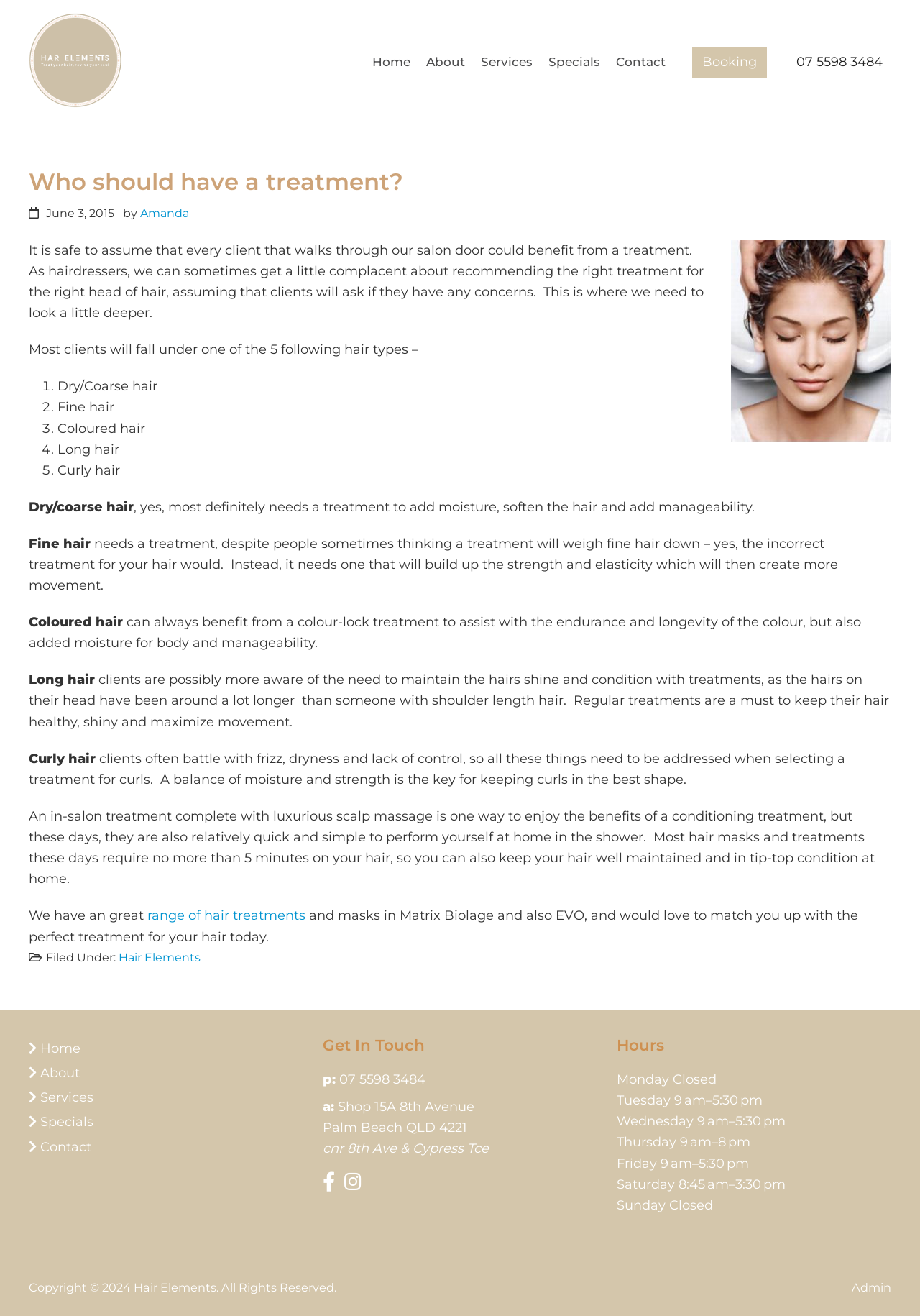Using the webpage screenshot, locate the HTML element that fits the following description and provide its bounding box: "07 5598 3484".

[0.866, 0.041, 0.959, 0.053]